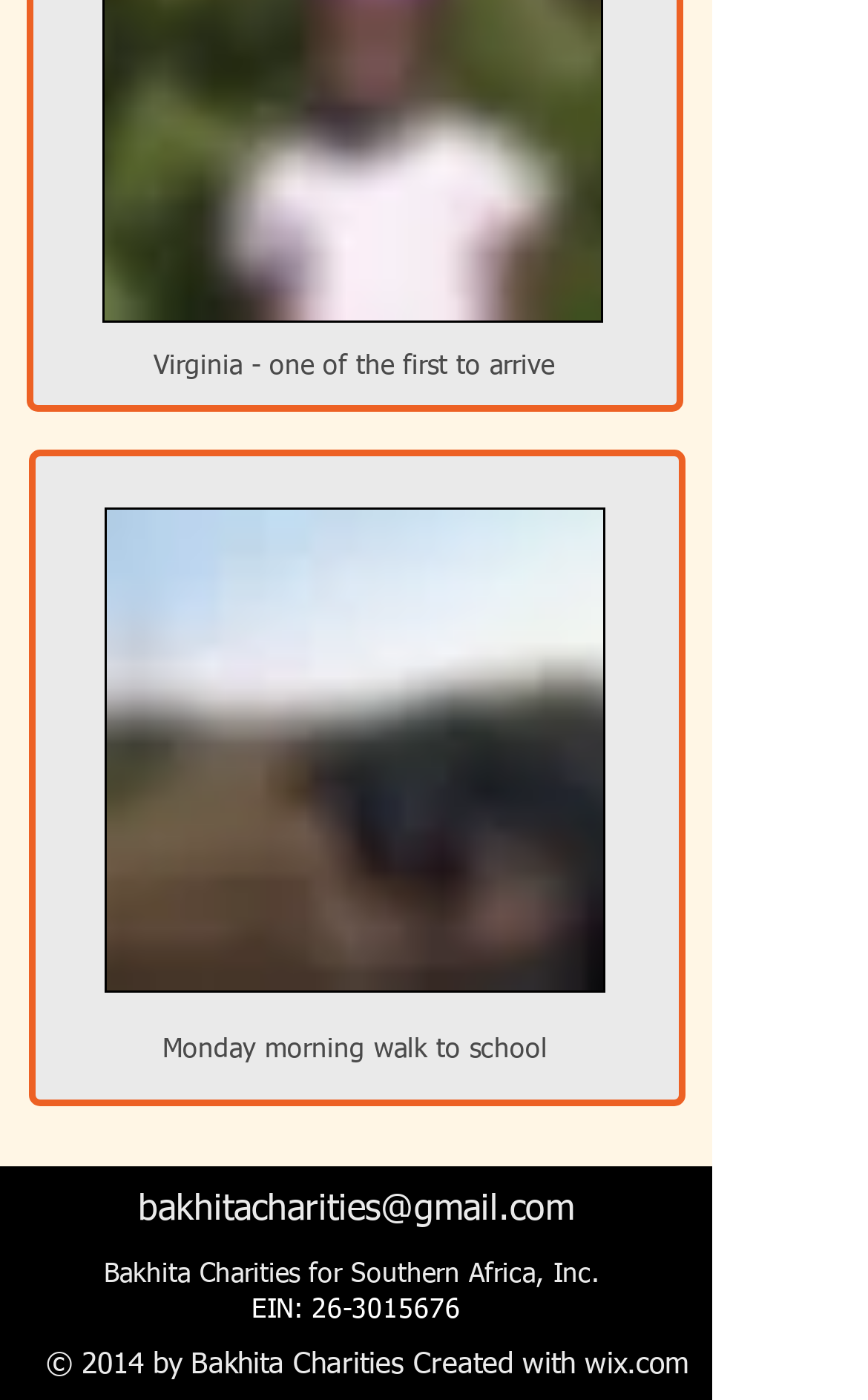Please find the bounding box for the following UI element description. Provide the coordinates in (top-left x, top-left y, bottom-right x, bottom-right y) format, with values between 0 and 1: 26-3015676

[0.359, 0.927, 0.531, 0.947]